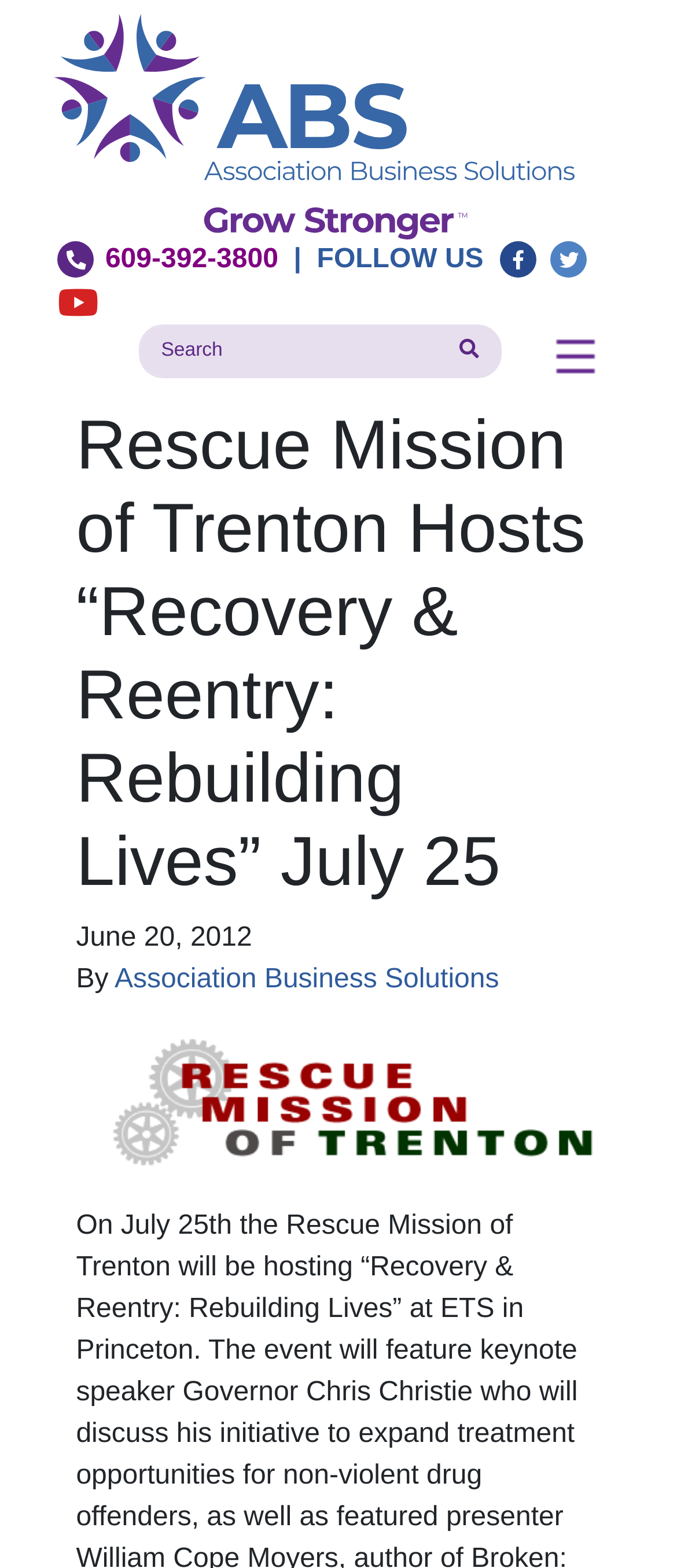Locate the bounding box coordinates of the clickable region to complete the following instruction: "Visit Association Business Solutions."

[0.169, 0.615, 0.737, 0.634]